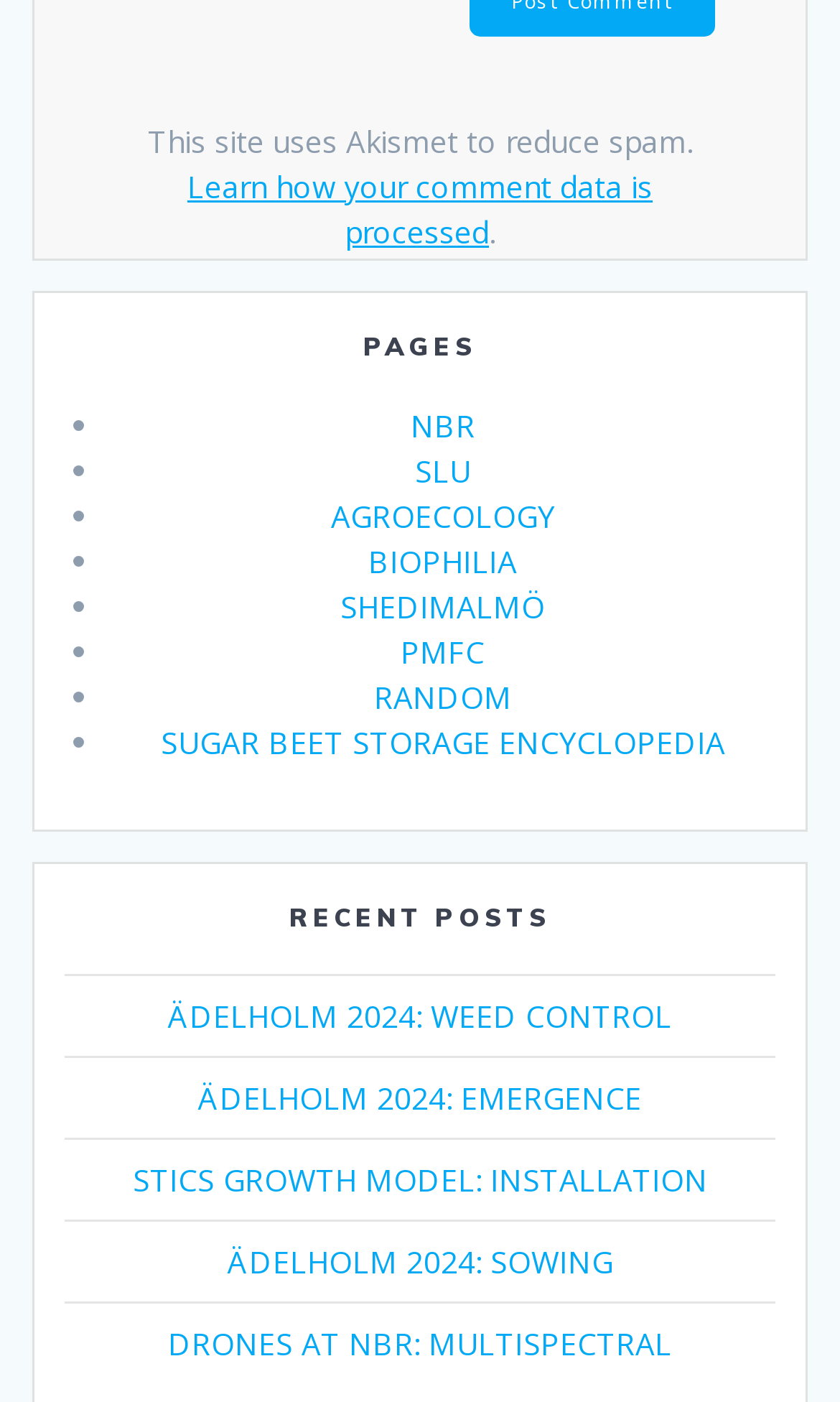Respond to the following question with a brief word or phrase:
What is the topic of the link 'DRONES AT NBR: MULTISPECTRAL'?

Drones at NBR